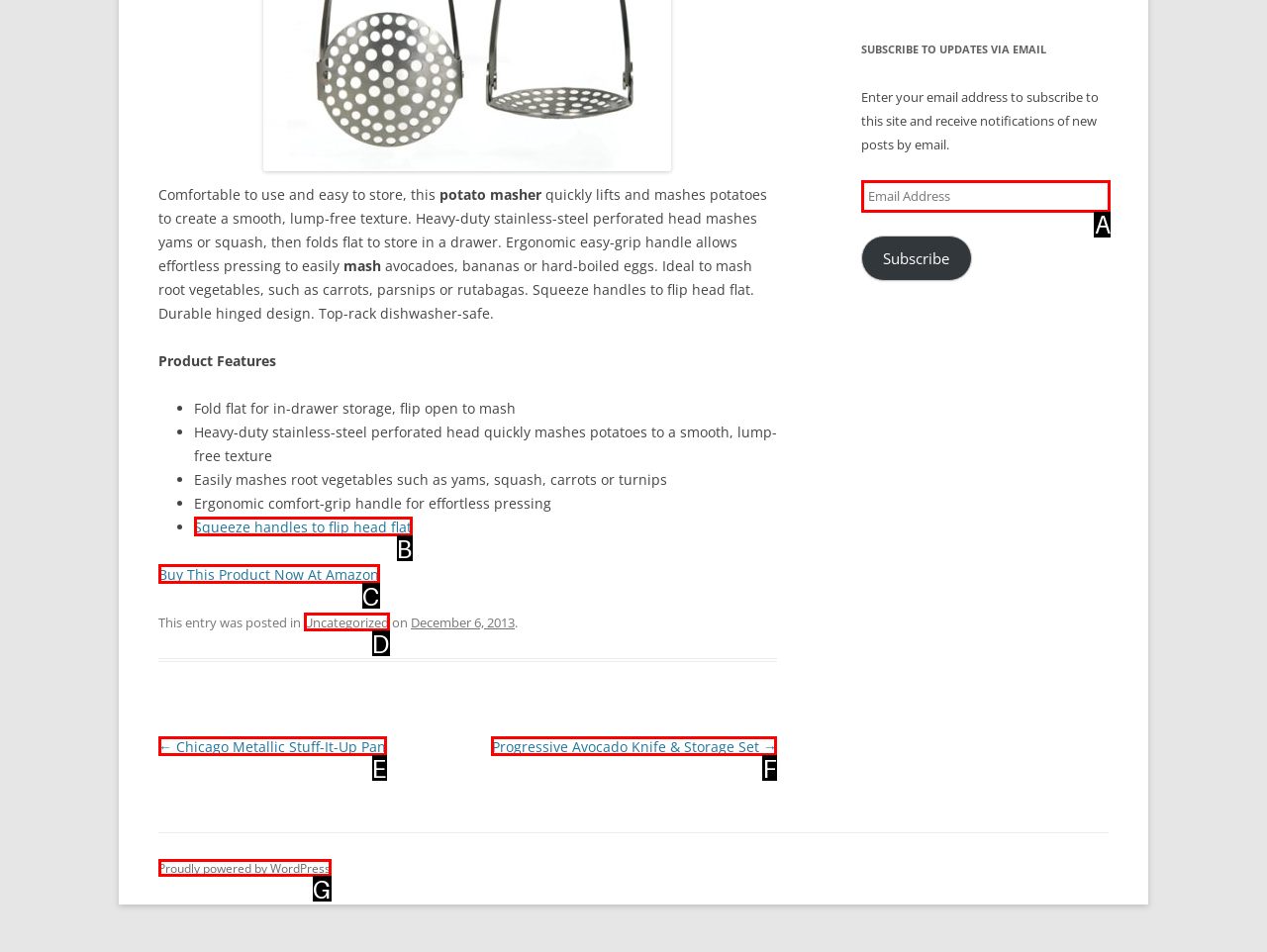Determine which HTML element fits the description: ← Chicago Metallic Stuff-It-Up Pan. Answer with the letter corresponding to the correct choice.

E